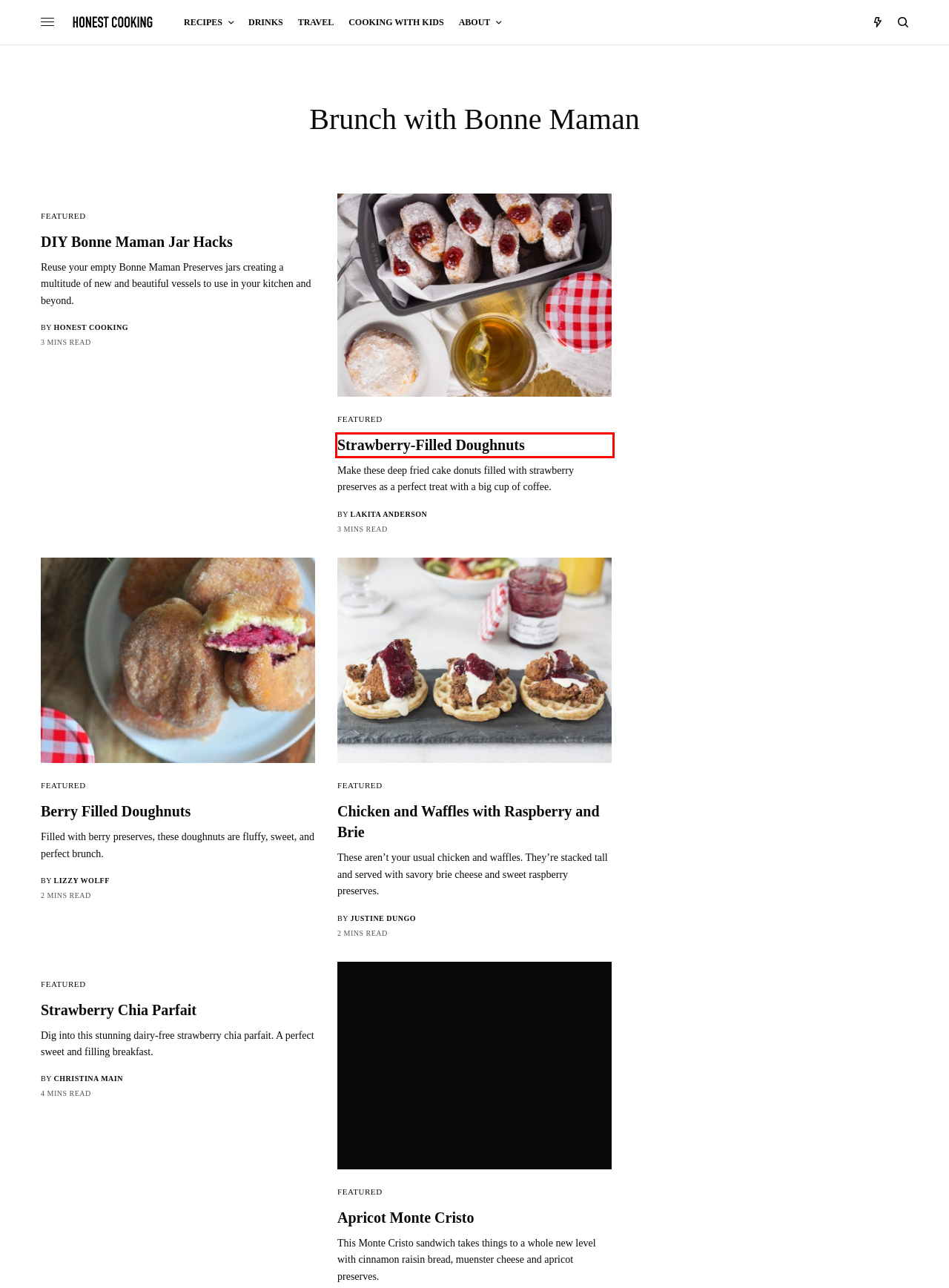Observe the screenshot of a webpage with a red bounding box highlighting an element. Choose the webpage description that accurately reflects the new page after the element within the bounding box is clicked. Here are the candidates:
A. Strawberry Chia Parfait
B. LaKita Anderson, Author at Honest Cooking
C. Lizzy Wolff, Author at Honest Cooking
D. Christina Main, Author at Honest Cooking
E. Apricot Monte Cristo
F. Berry Filled Doughnuts - Honest Cooking
G. Strawberry-Filled Doughnuts
H. Featured Archives - Honest Cooking

G